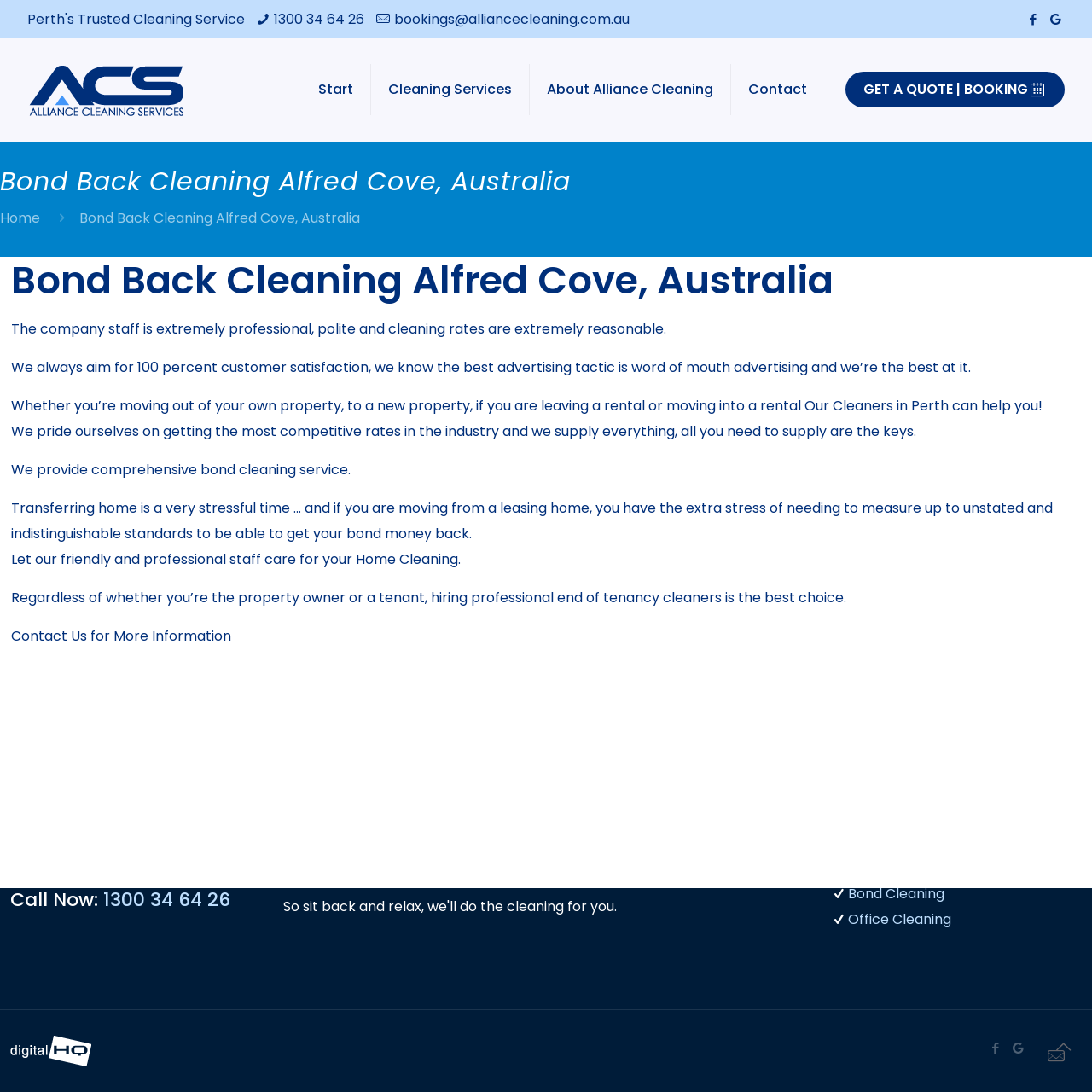What is the goal of Alliance Cleaning?
Ensure your answer is thorough and detailed.

I found the goal of Alliance Cleaning by reading the text on the webpage, which states 'We always aim for 100 percent customer satisfaction, we know the best advertising tactic is word of mouth advertising and we’re the best at it'.